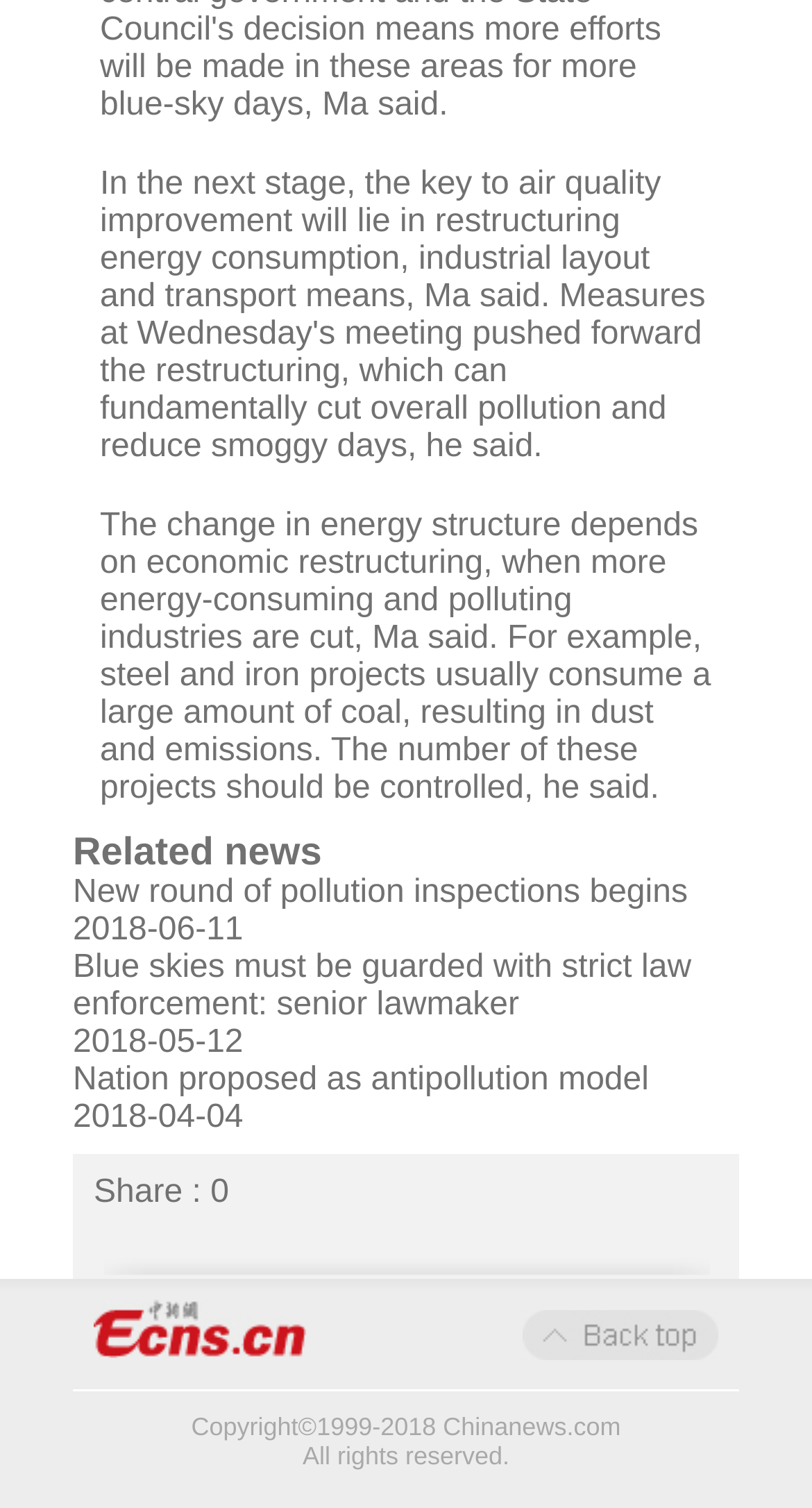How many shares does the news article have?
Based on the image, answer the question with as much detail as possible.

The number of shares of the news article can be found by looking at the static text element '0' which is located next to the static text element 'Share :'.